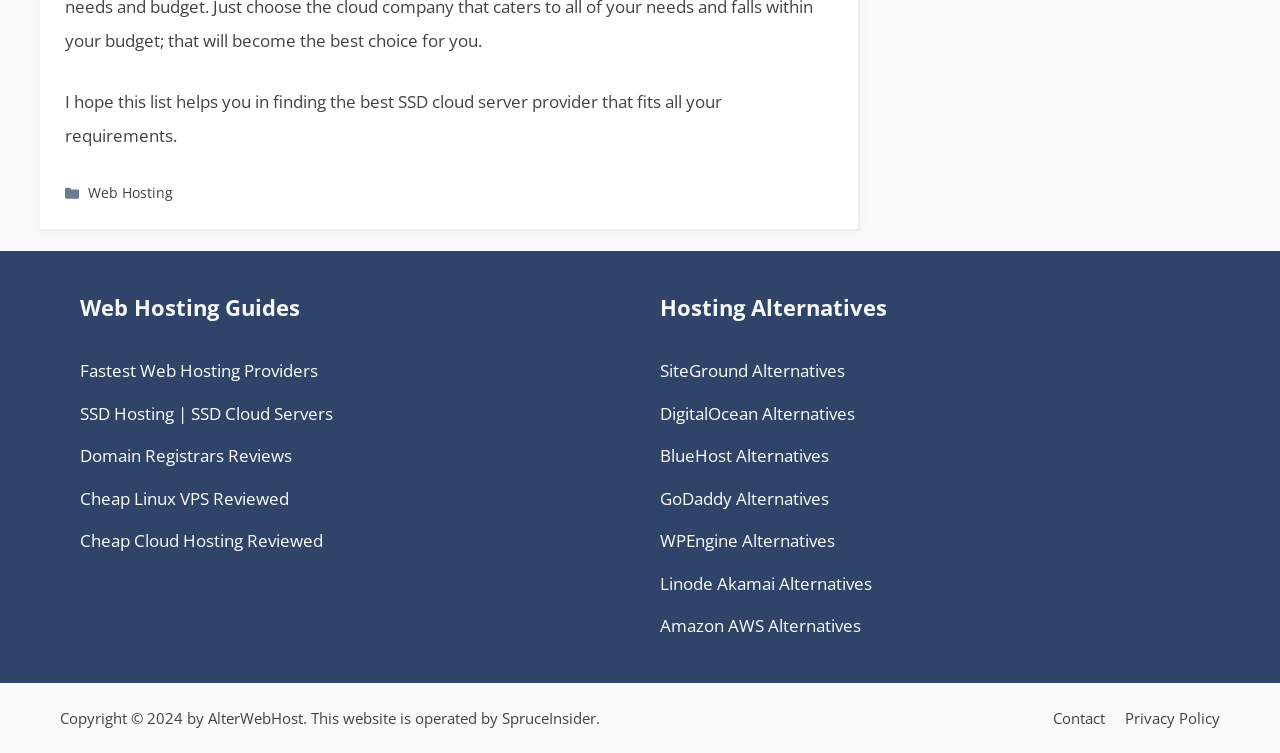Determine the bounding box coordinates of the clickable region to carry out the instruction: "Learn about Fastest Web Hosting Providers".

[0.062, 0.477, 0.248, 0.507]